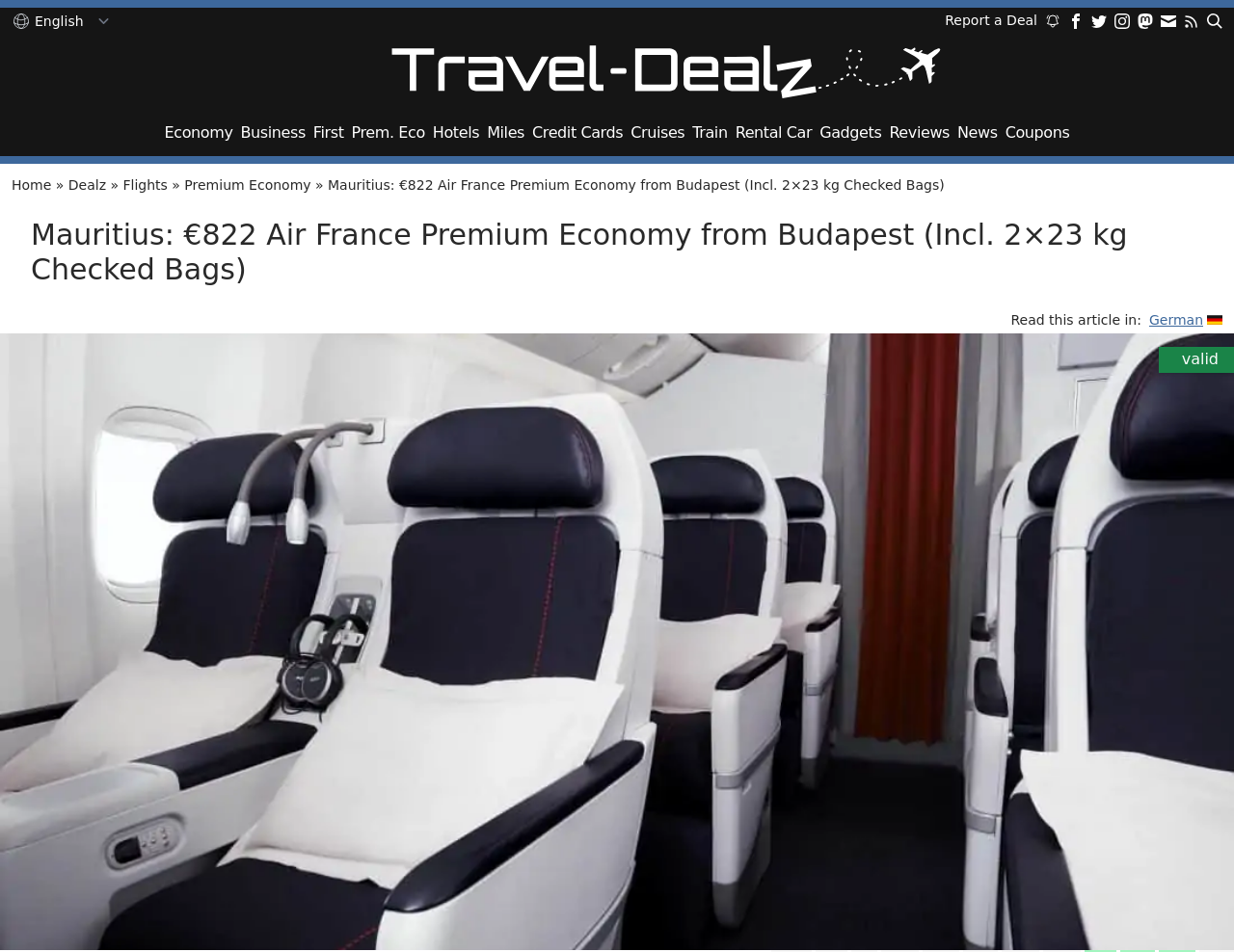Determine which piece of text is the heading of the webpage and provide it.

Mauritius: €822 Air France Premium Economy from Budapest (Incl. 2×23 kg Checked Bags)